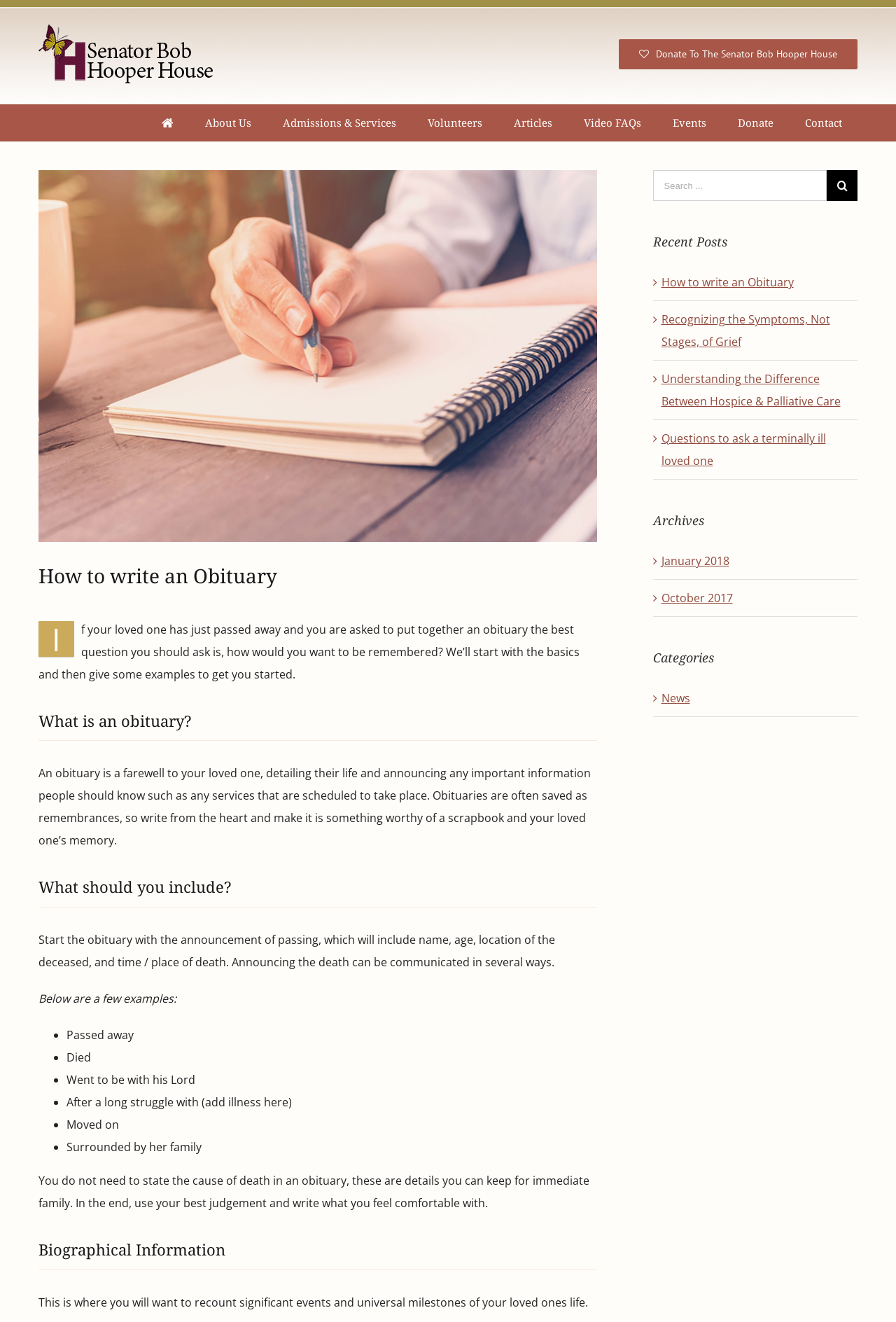Kindly determine the bounding box coordinates of the area that needs to be clicked to fulfill this instruction: "Search for something".

[0.729, 0.129, 0.923, 0.152]